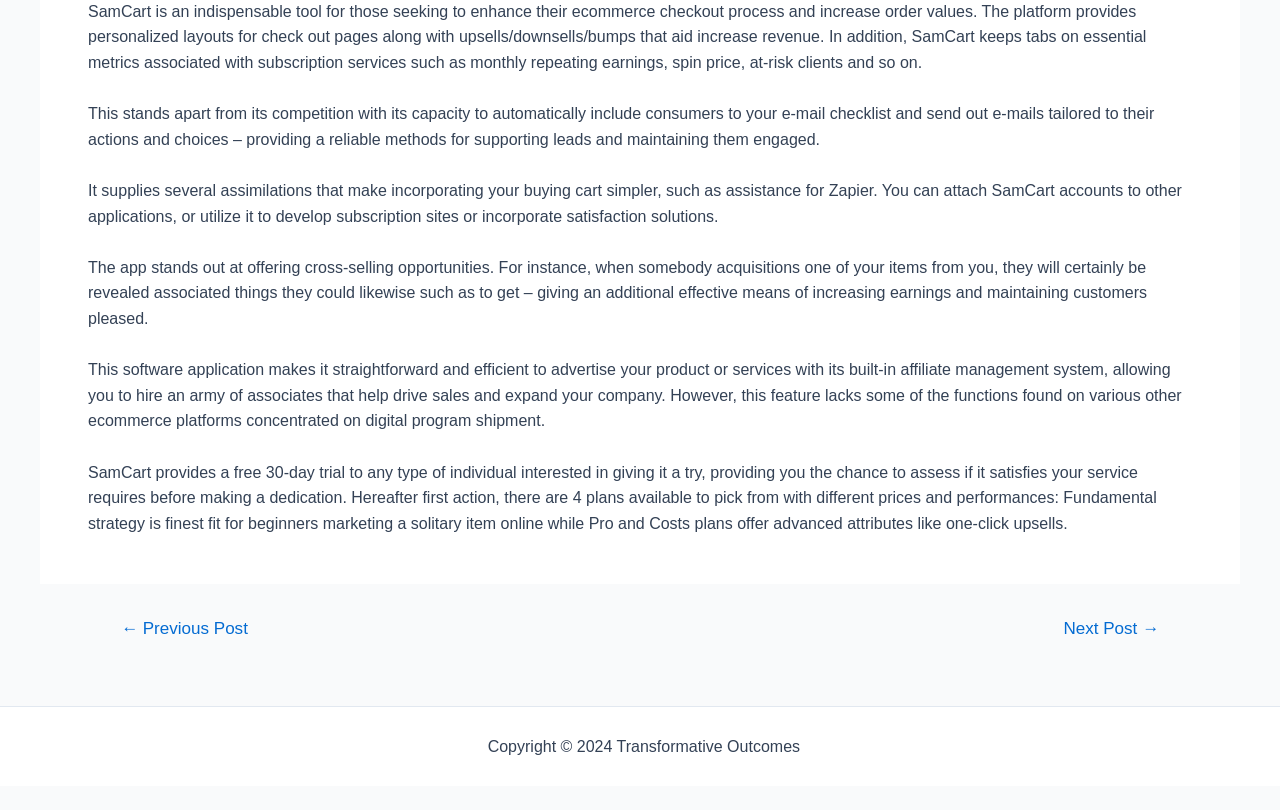Provide a brief response in the form of a single word or phrase:
What is SamCart used for?

Ecommerce checkout process